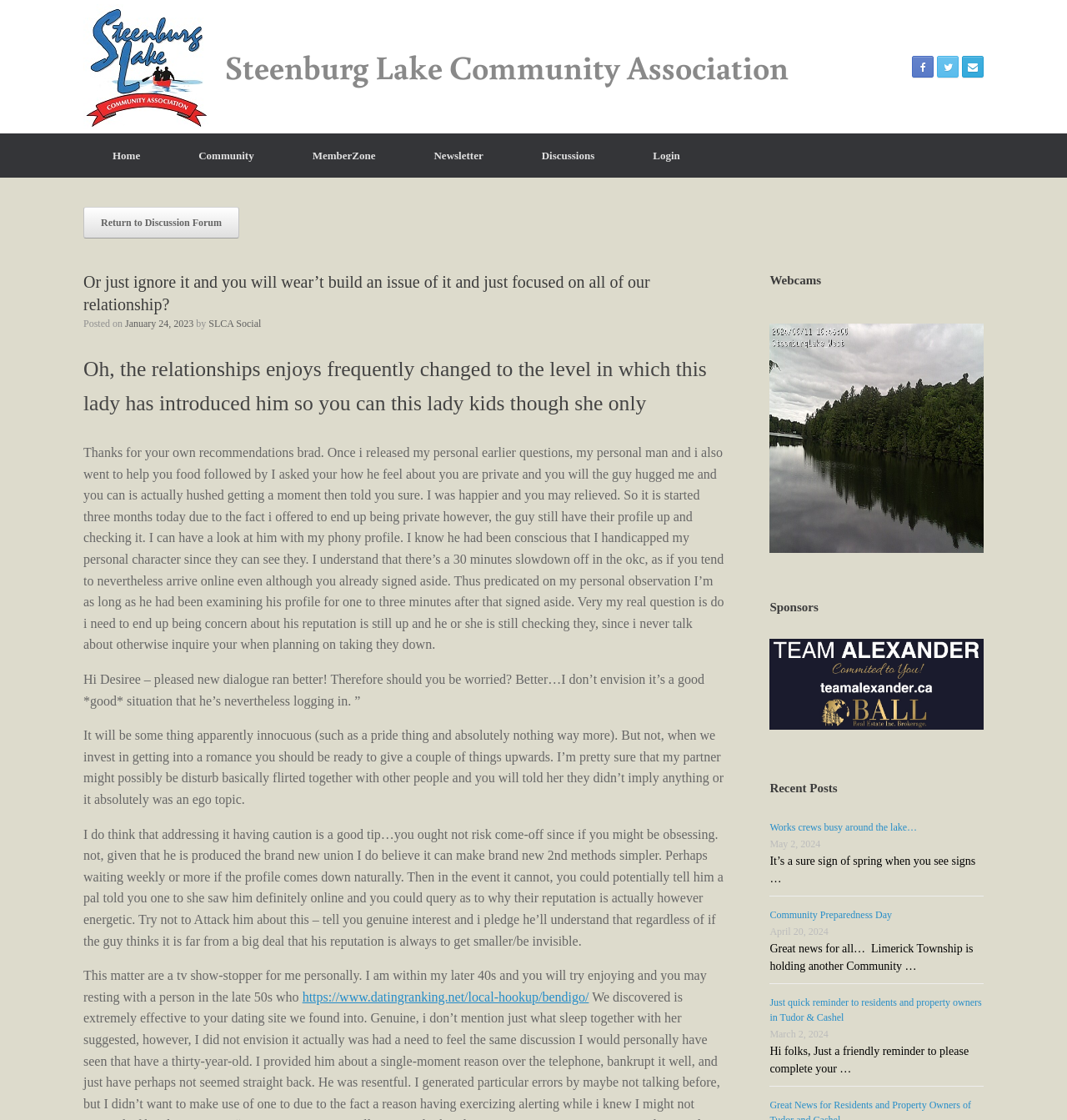Identify the bounding box of the UI element that matches this description: "SLCA Social".

[0.196, 0.284, 0.245, 0.294]